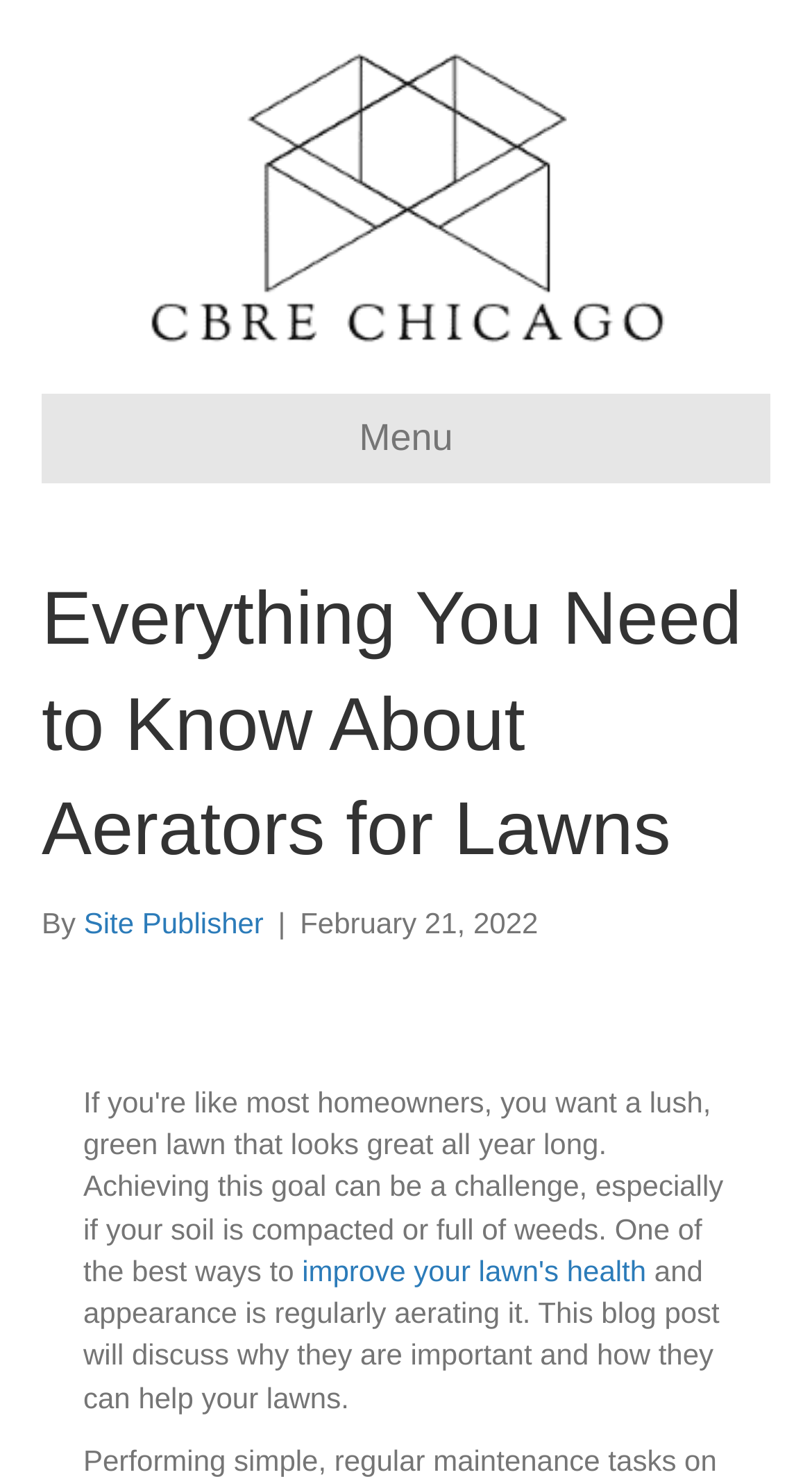Please answer the following question using a single word or phrase: 
When was the article published?

February 21, 2022